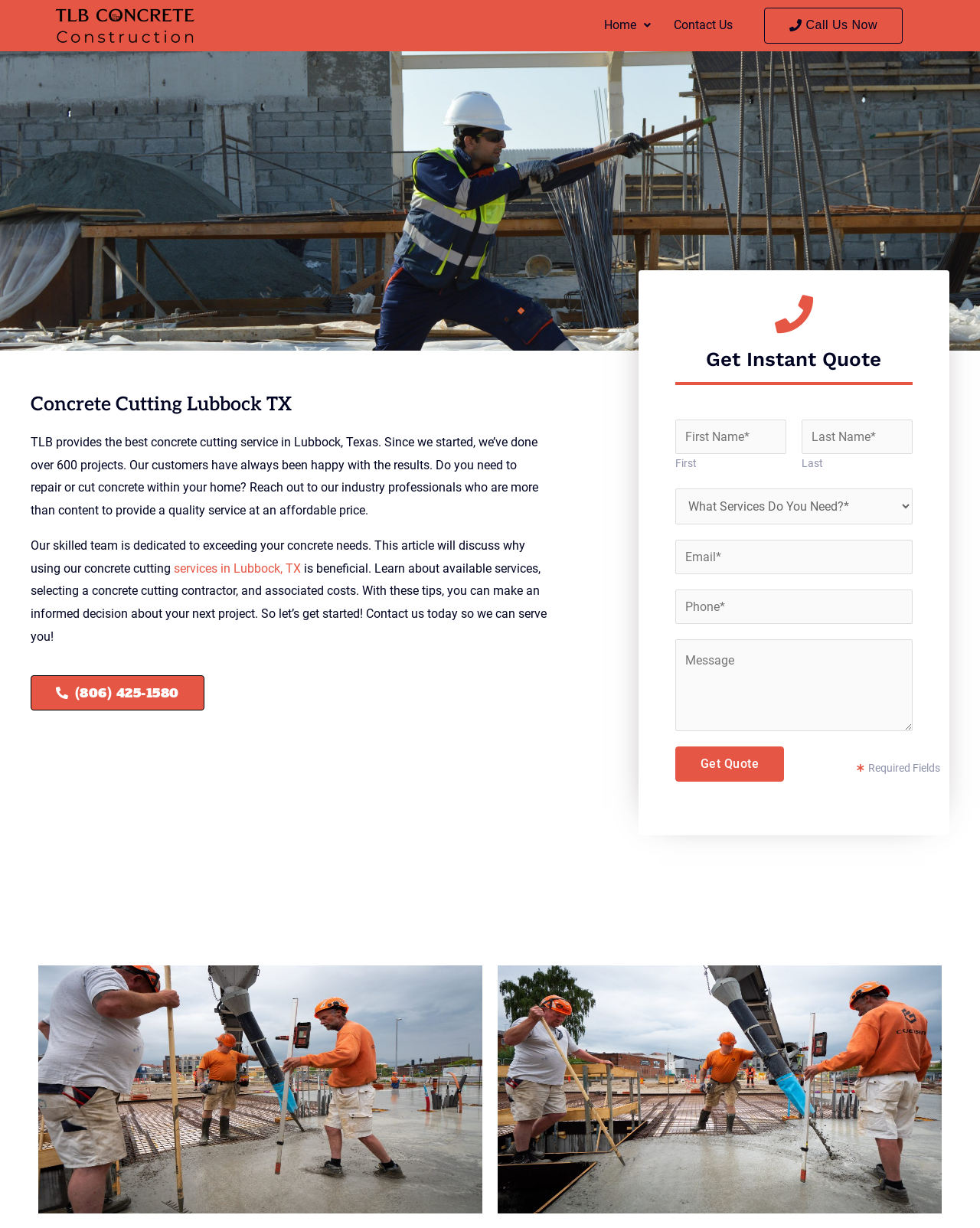Show the bounding box coordinates for the HTML element as described: "Get Quote".

[0.689, 0.608, 0.8, 0.636]